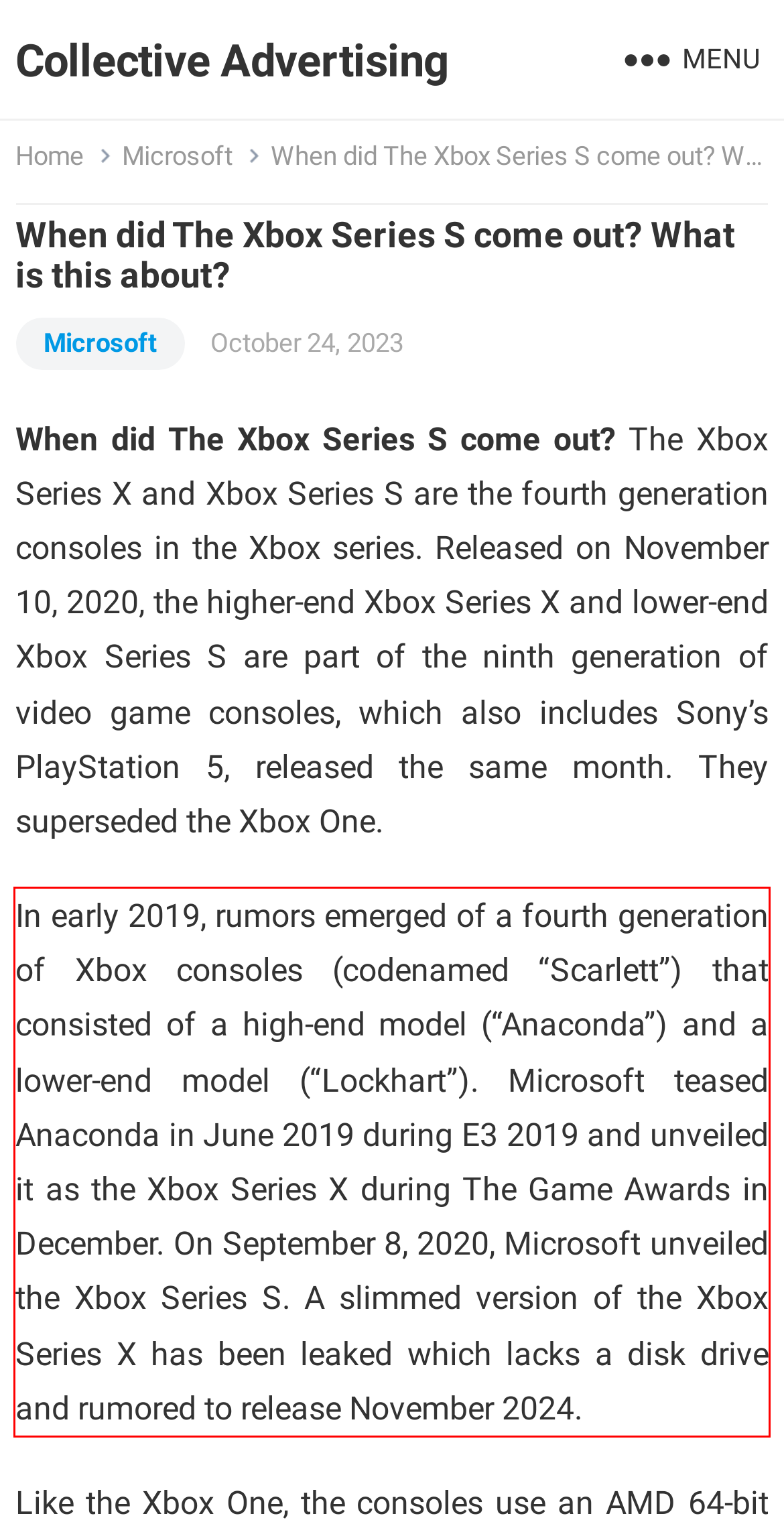Please examine the webpage screenshot and extract the text within the red bounding box using OCR.

In early 2019, rumors emerged of a fourth generation of Xbox consoles (codenamed “Scarlett”) that consisted of a high-end model (“Anaconda”) and a lower-end model (“Lockhart”). Microsoft teased Anaconda in June 2019 during E3 2019 and unveiled it as the Xbox Series X during The Game Awards in December. On September 8, 2020, Microsoft unveiled the Xbox Series S. A slimmed version of the Xbox Series X has been leaked which lacks a disk drive and rumored to release November 2024.